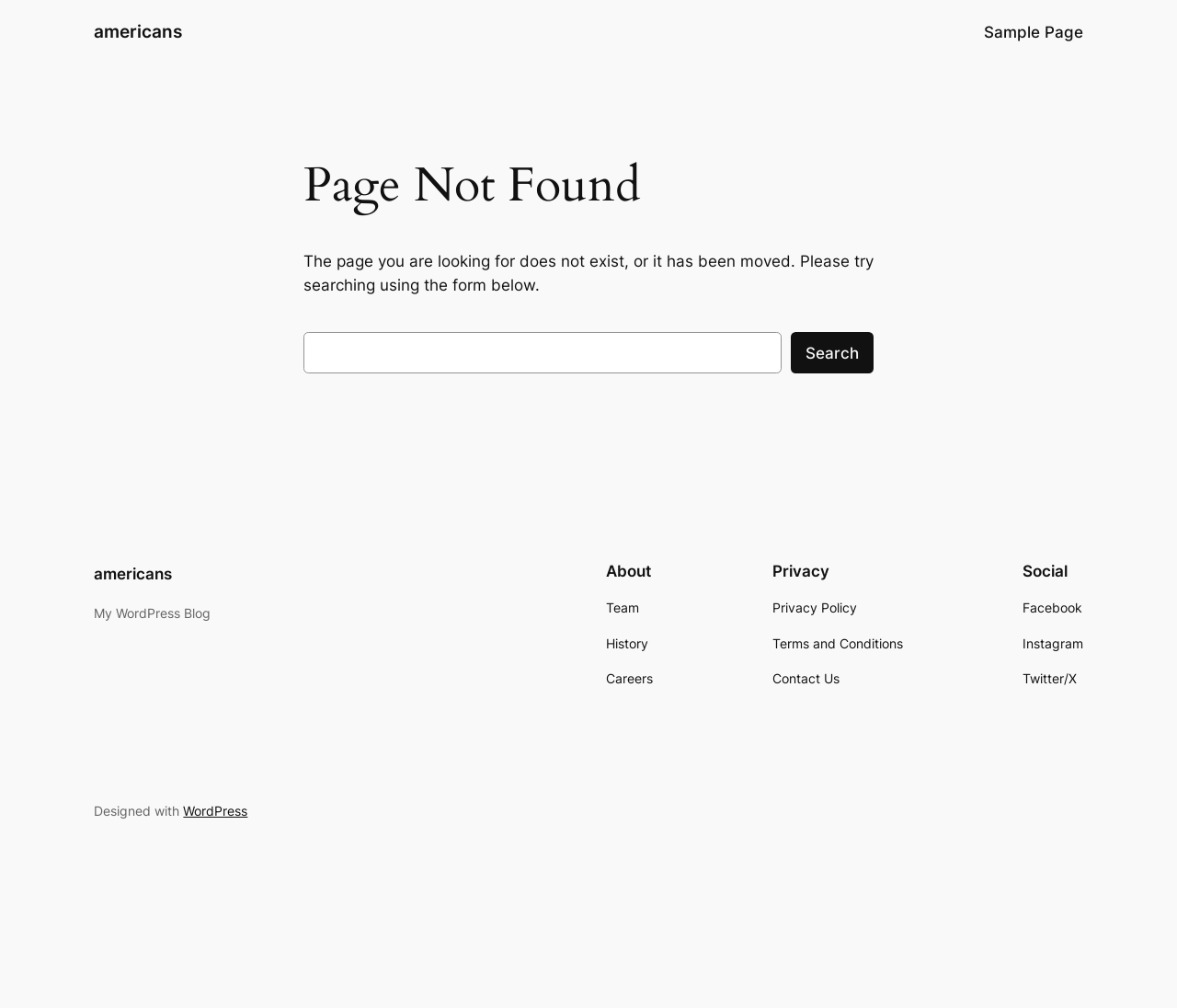Locate the UI element described by parent_node: Search name="s" in the provided webpage screenshot. Return the bounding box coordinates in the format (top-left x, top-left y, bottom-right x, bottom-right y), ensuring all values are between 0 and 1.

[0.258, 0.33, 0.664, 0.371]